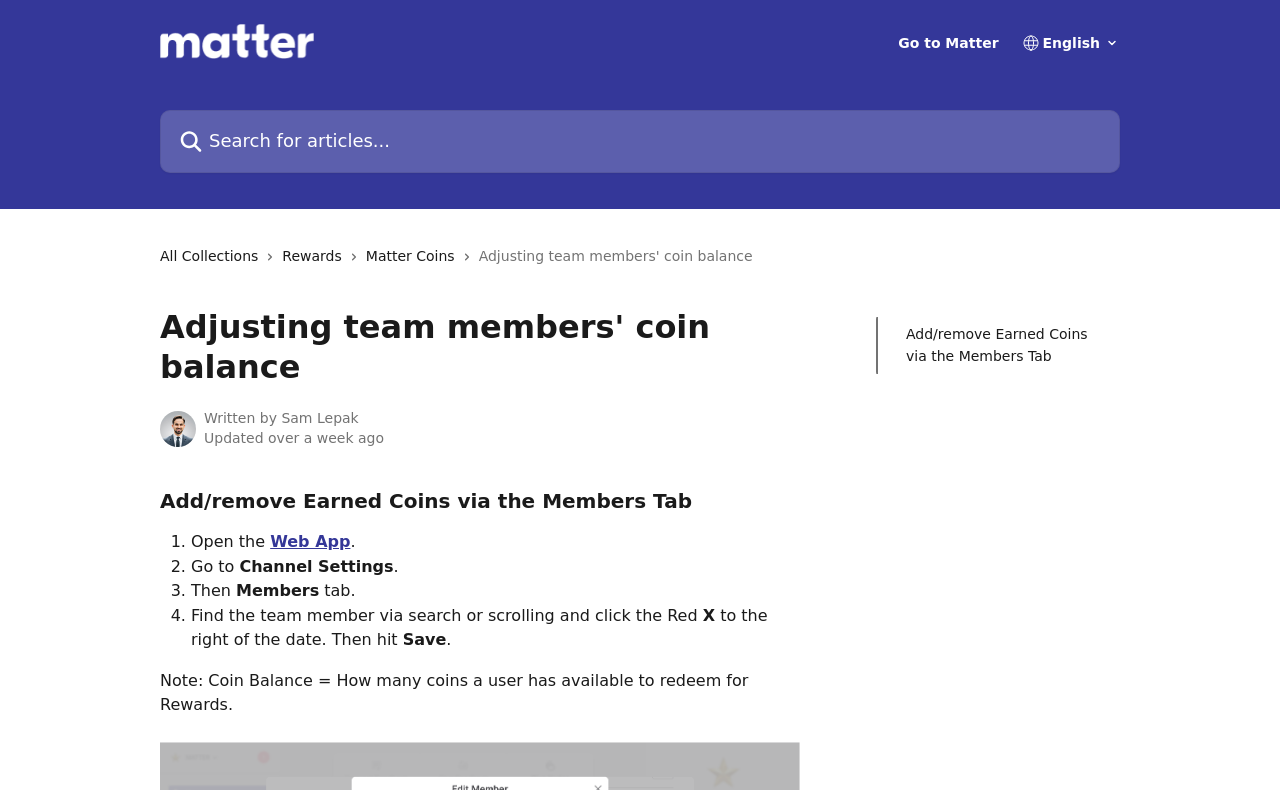Please mark the clickable region by giving the bounding box coordinates needed to complete this instruction: "Go to Matter".

[0.702, 0.046, 0.78, 0.063]